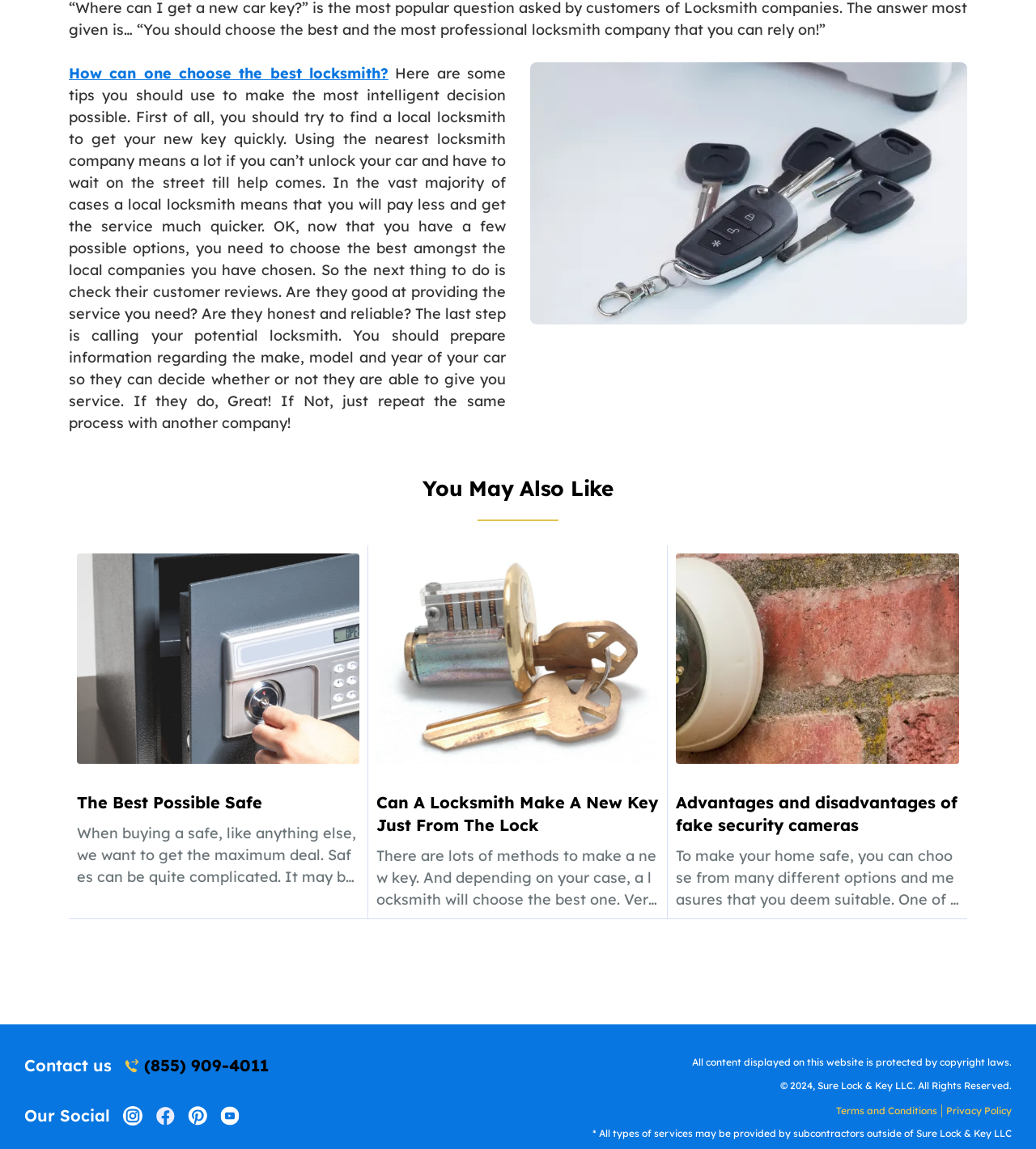What is the advantage of using a local locksmith?
Give a thorough and detailed response to the question.

According to the webpage, using a local locksmith means you will pay less and get the service much quicker, which is an advantage over using a non-local locksmith.